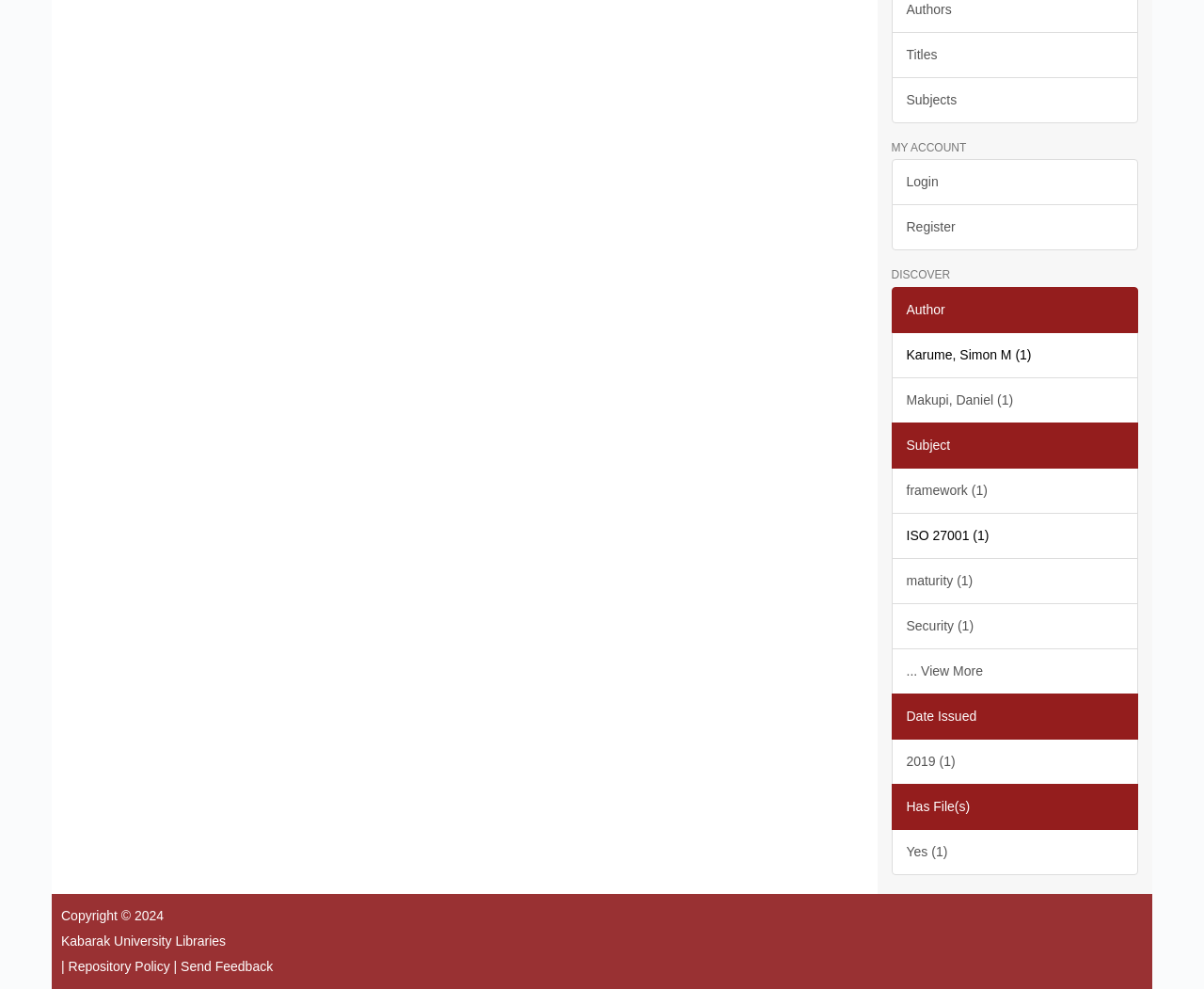Find the UI element described as: "... View More" and predict its bounding box coordinates. Ensure the coordinates are four float numbers between 0 and 1, [left, top, right, bottom].

[0.74, 0.655, 0.945, 0.702]